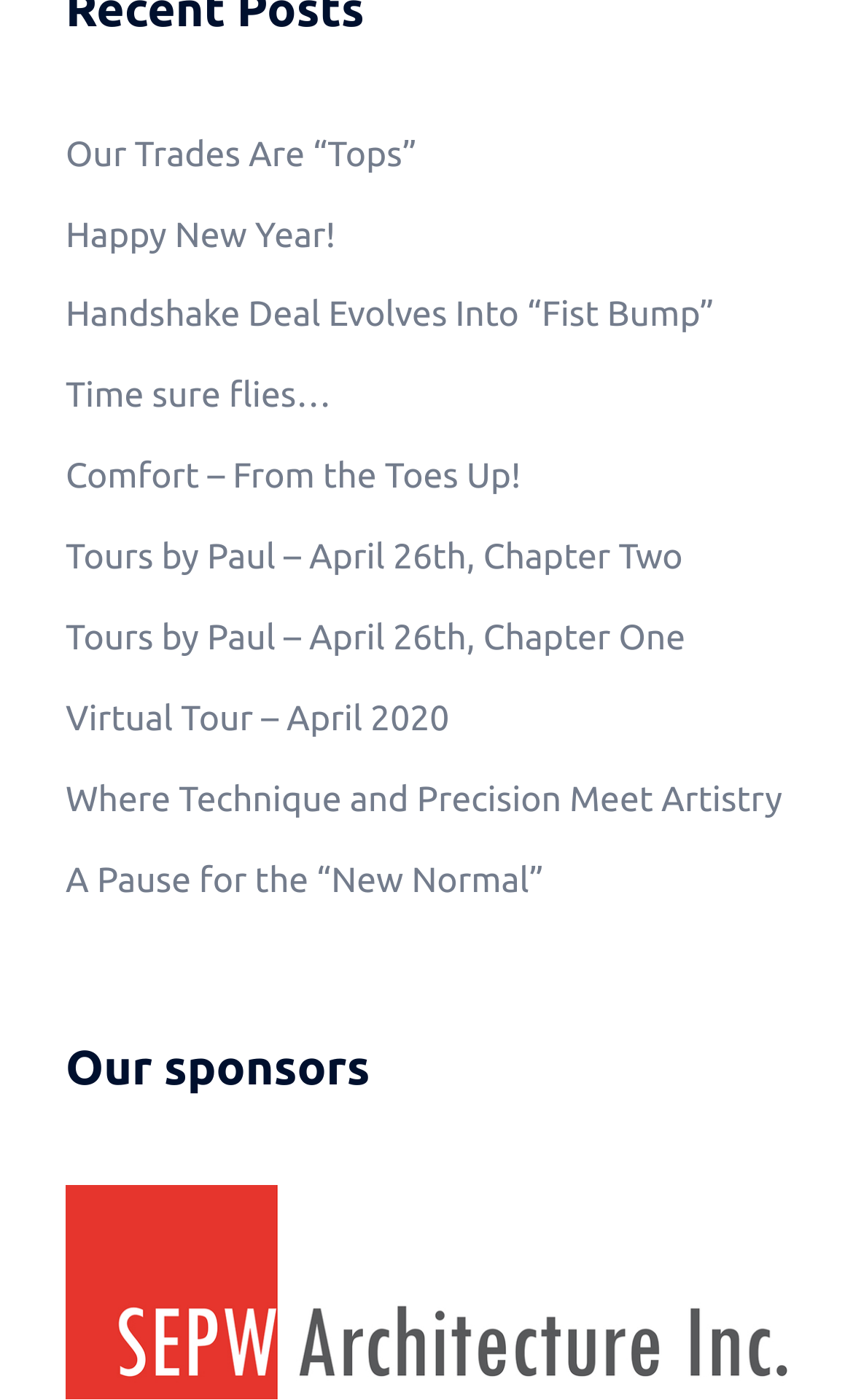Find the bounding box coordinates of the area to click in order to follow the instruction: "Explore 'Happy New Year!' article".

[0.077, 0.154, 0.393, 0.182]